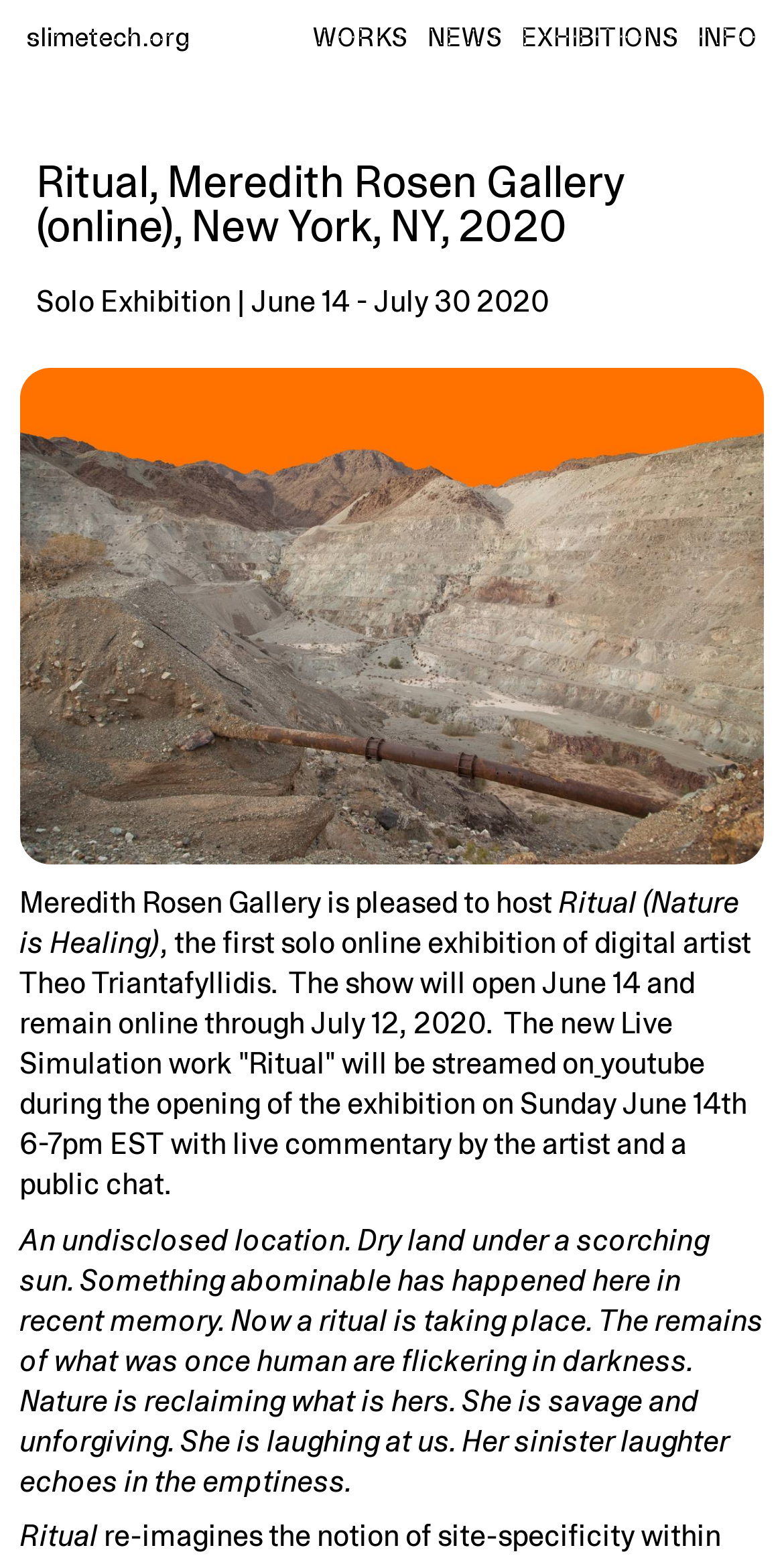What is the theme of the exhibition?
Based on the screenshot, provide a one-word or short-phrase response.

Nature reclaiming what is hers